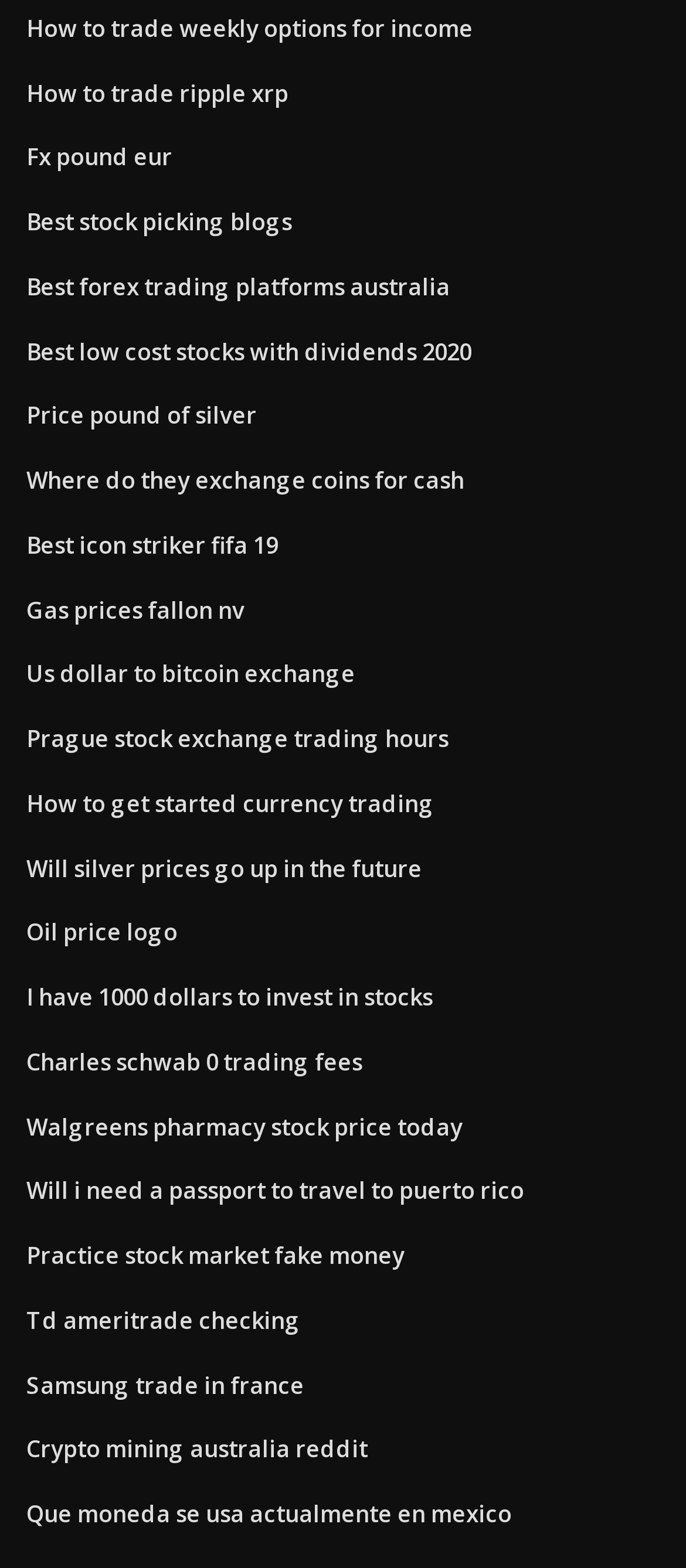Locate the bounding box coordinates of the element that needs to be clicked to carry out the instruction: "View the stock price of Walgreens pharmacy today". The coordinates should be given as four float numbers ranging from 0 to 1, i.e., [left, top, right, bottom].

[0.038, 0.708, 0.674, 0.728]